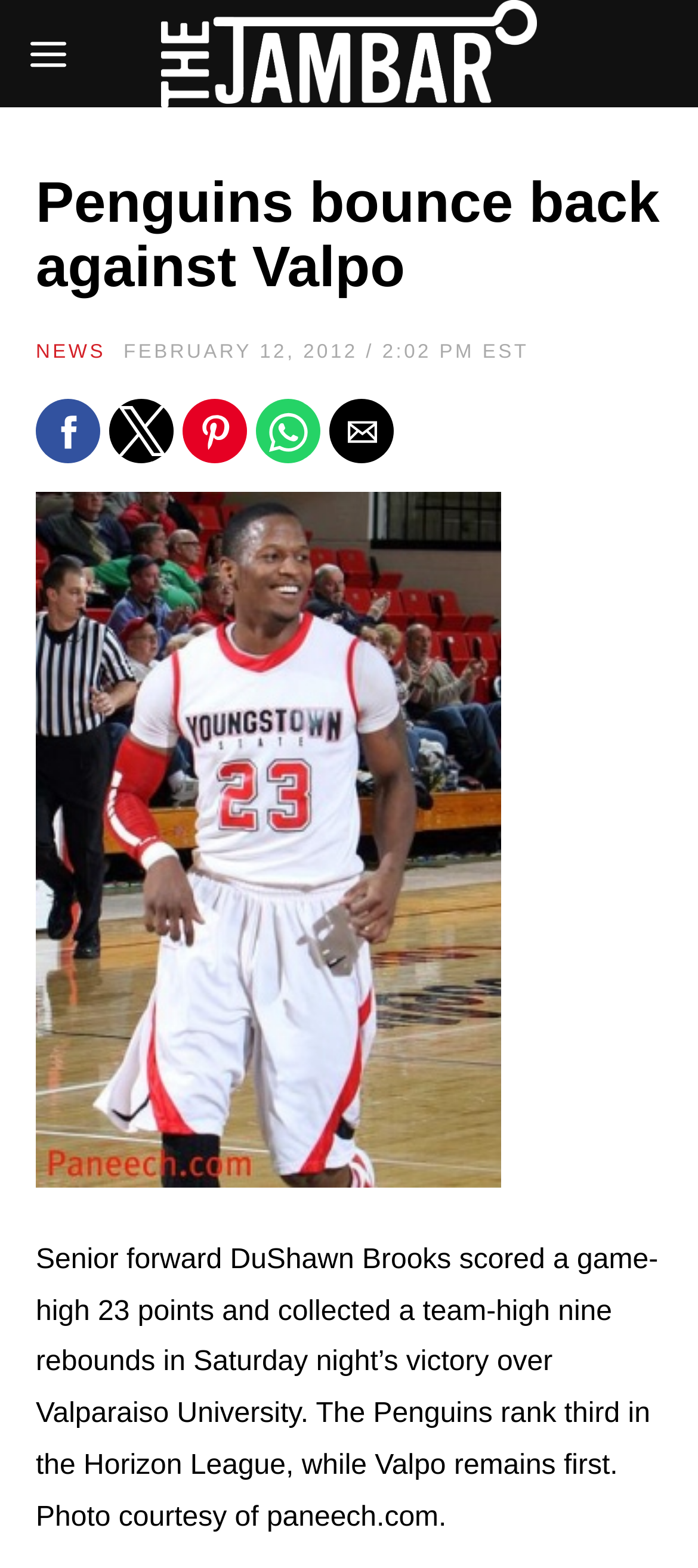Identify the bounding box coordinates necessary to click and complete the given instruction: "Share by Twitter".

[0.156, 0.254, 0.249, 0.295]